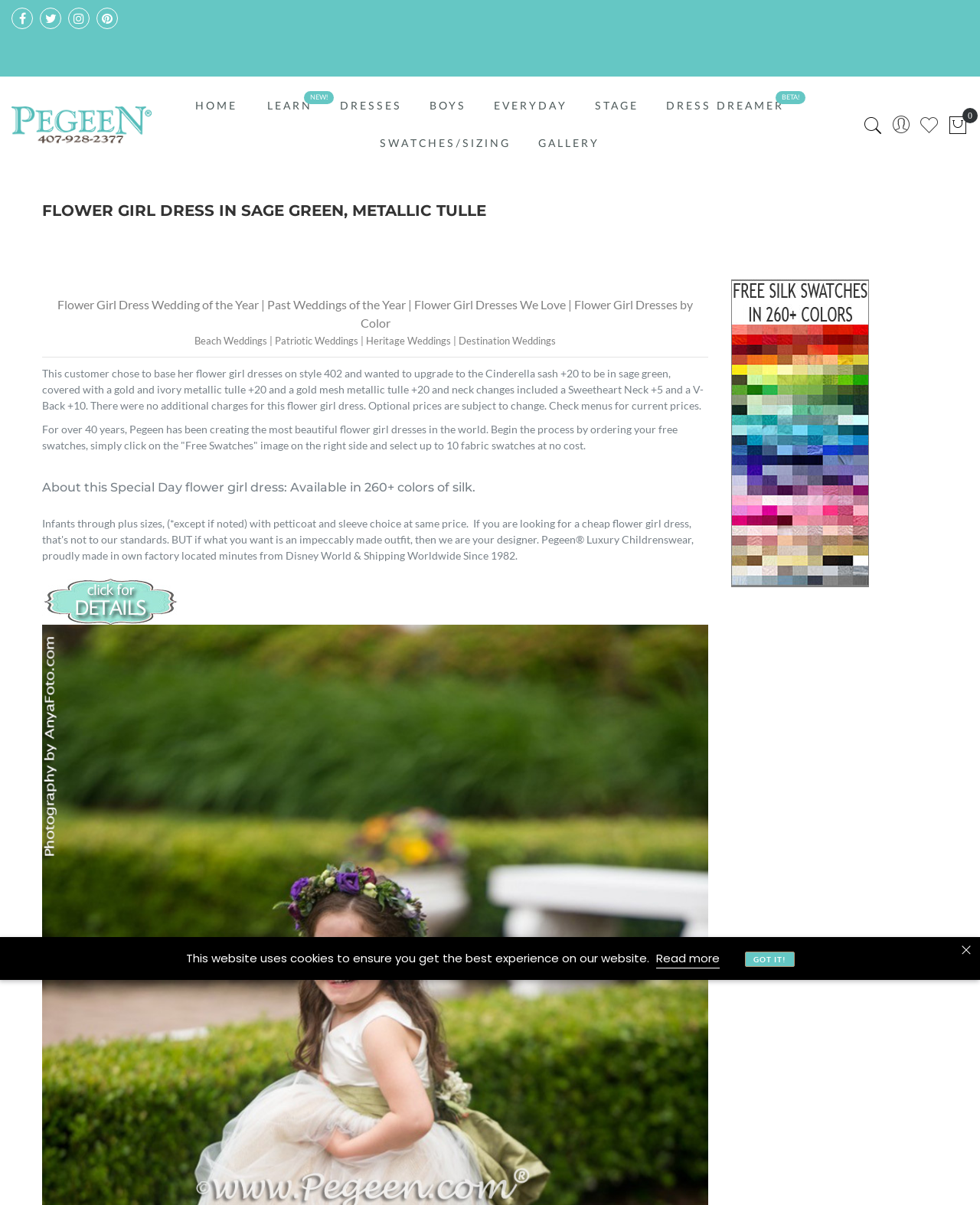Identify the bounding box coordinates for the element that needs to be clicked to fulfill this instruction: "Learn more about 'DRESSES'". Provide the coordinates in the format of four float numbers between 0 and 1: [left, top, right, bottom].

[0.333, 0.073, 0.425, 0.104]